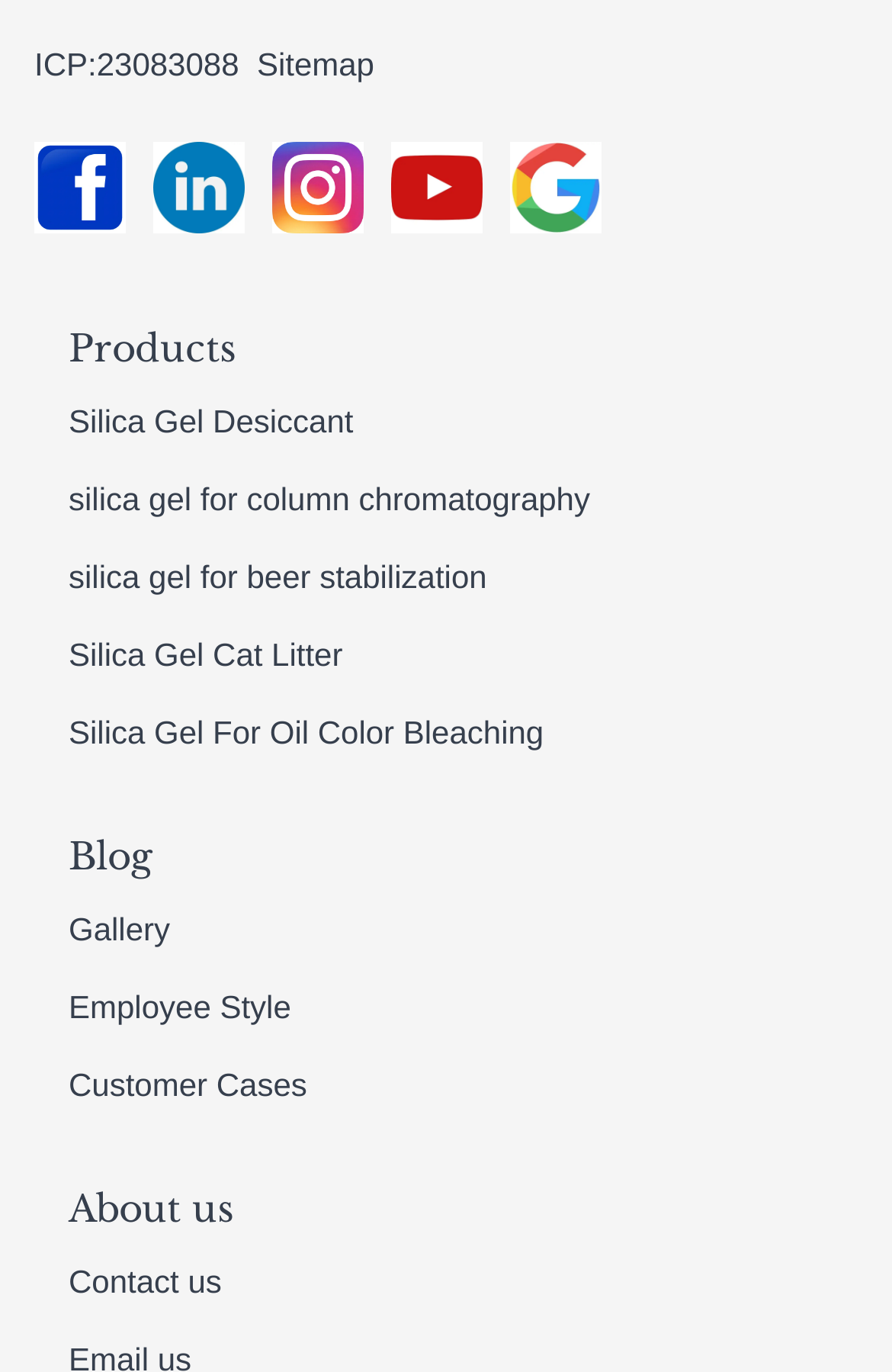Answer this question in one word or a short phrase: What is the first product listed?

Products